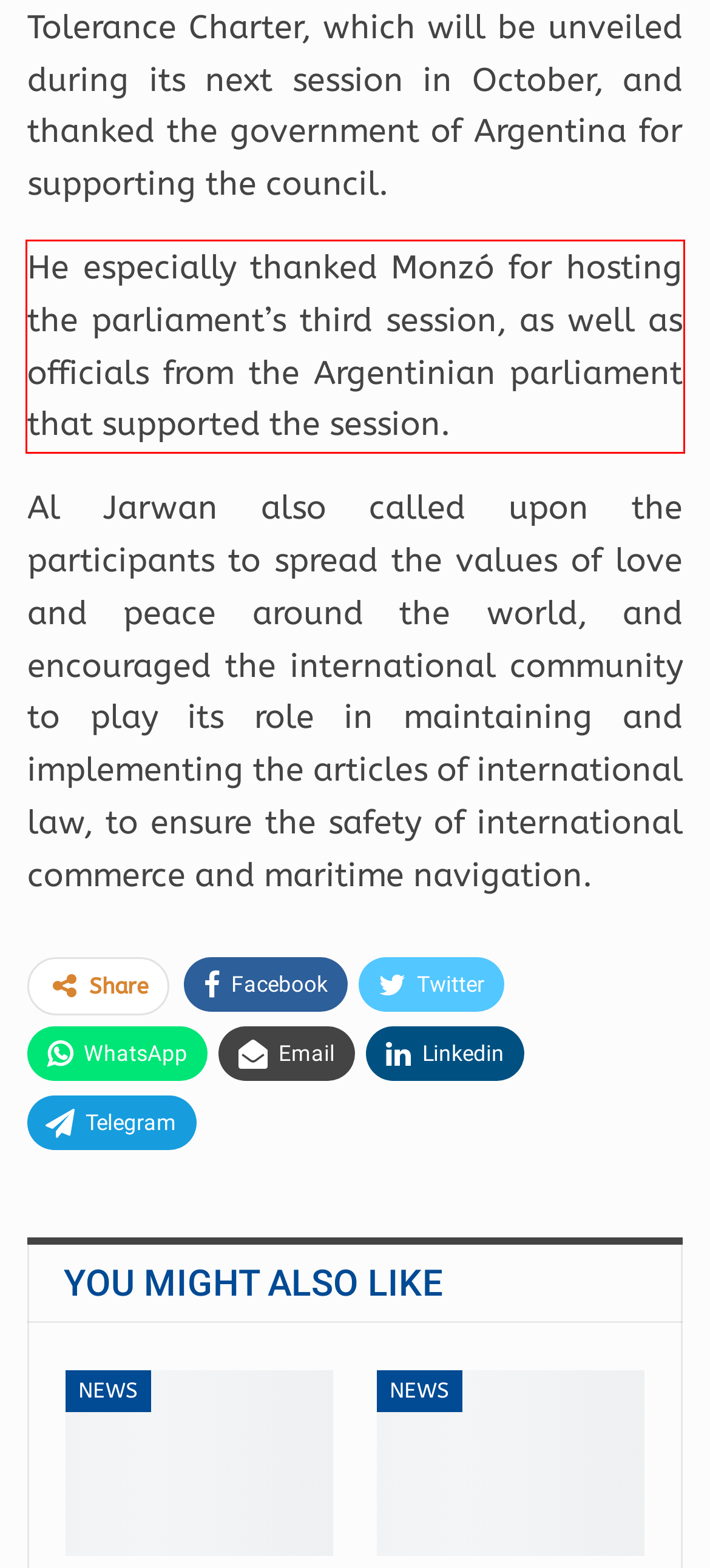You are provided with a screenshot of a webpage that includes a red bounding box. Extract and generate the text content found within the red bounding box.

He especially thanked Monzó for hosting the parliament’s third session, as well as officials from the Argentinian parliament that supported the session.